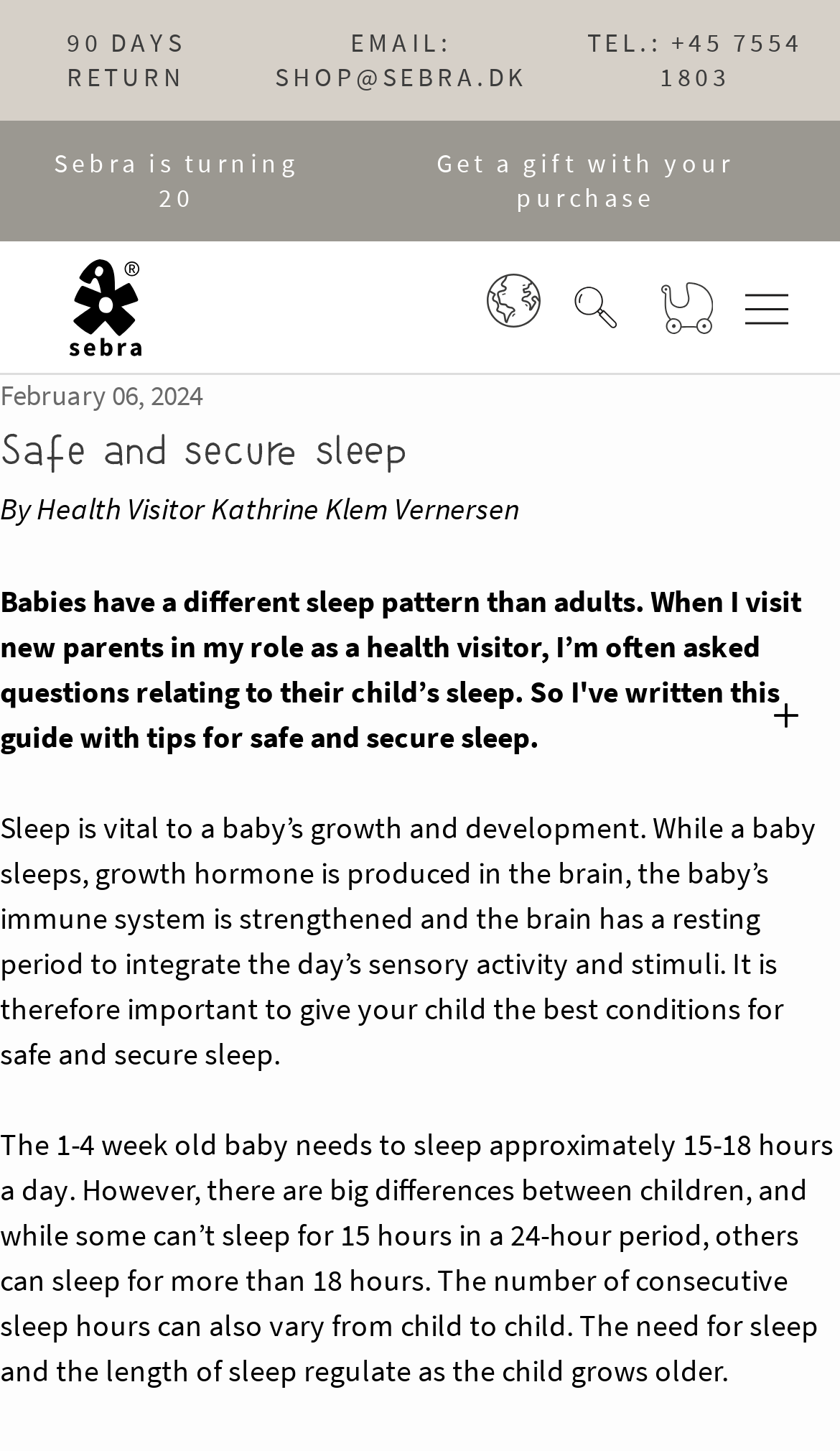What is the return policy?
Please provide a full and detailed response to the question.

I found this information at the top of the webpage, where it says '90 DAYS RETURN' in a static text element.